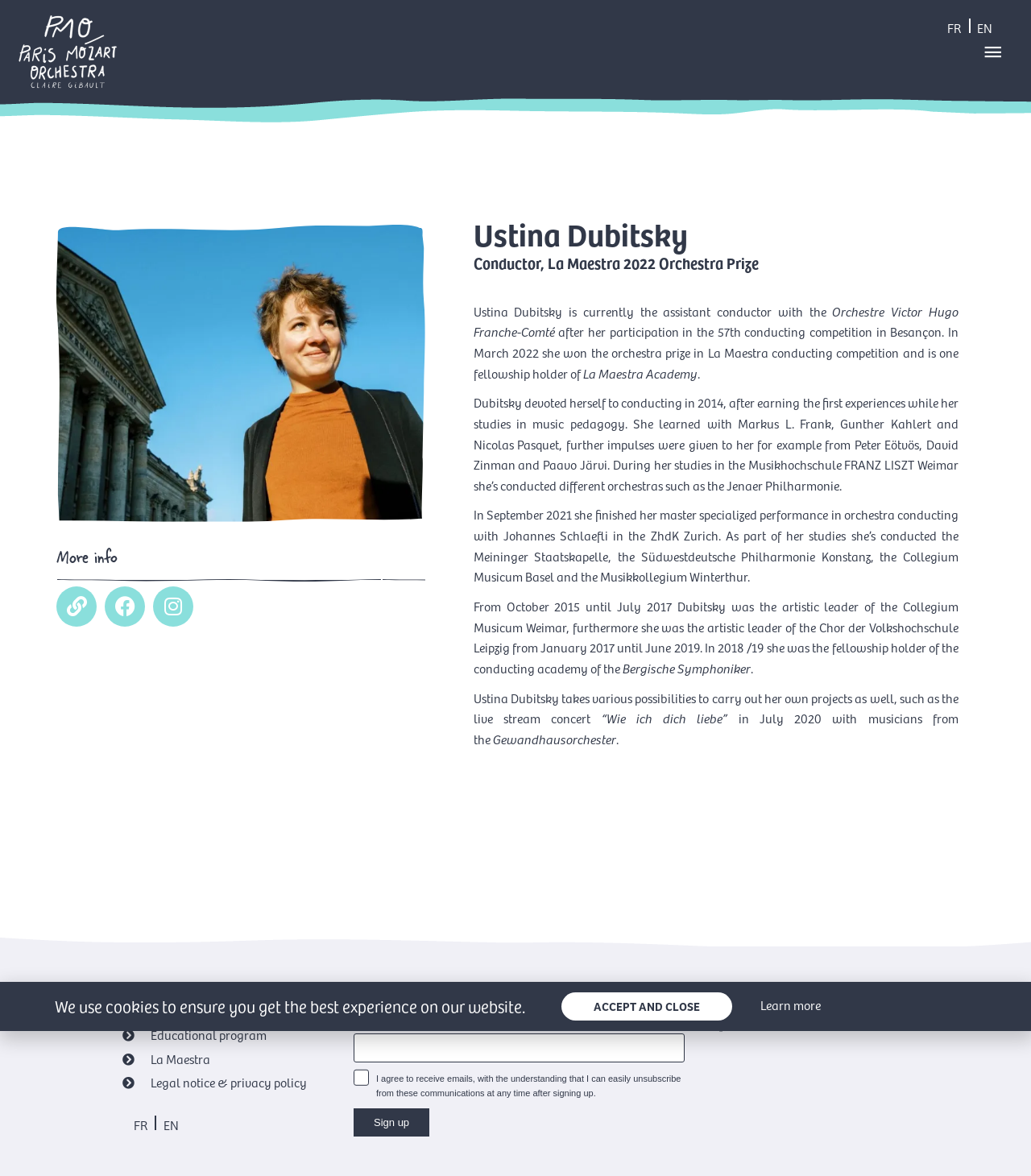What is Ustina Dubitsky's current role?
Refer to the image and provide a one-word or short phrase answer.

Assistant conductor